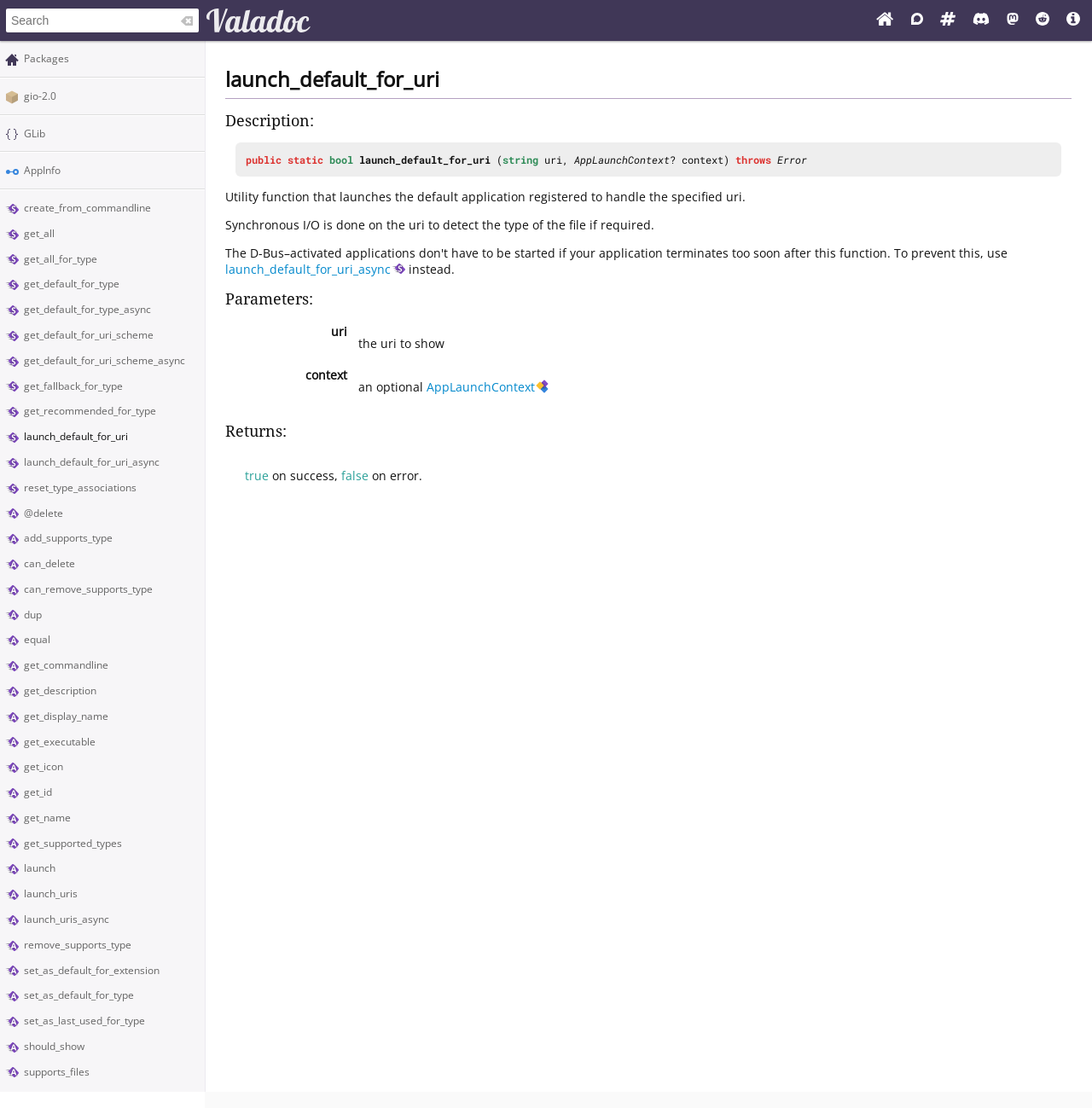Determine the bounding box coordinates of the clickable region to execute the instruction: "Search for Vala API references". The coordinates should be four float numbers between 0 and 1, denoted as [left, top, right, bottom].

[0.005, 0.008, 0.162, 0.029]